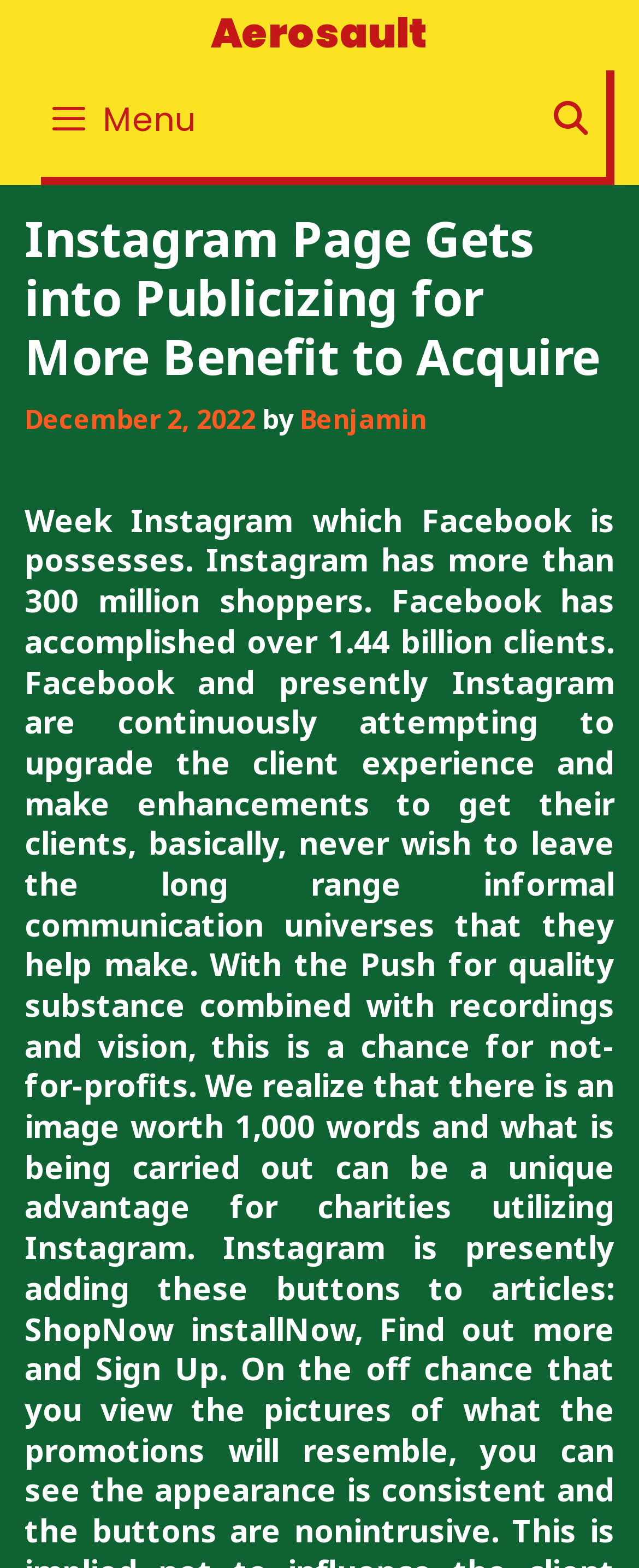What is the purpose of the button with a menu icon?
Using the image, elaborate on the answer with as much detail as possible.

I inferred the purpose of the button by looking at its icon, which is a menu icon, and its description 'Menu'. This suggests that the button is used to open a menu.